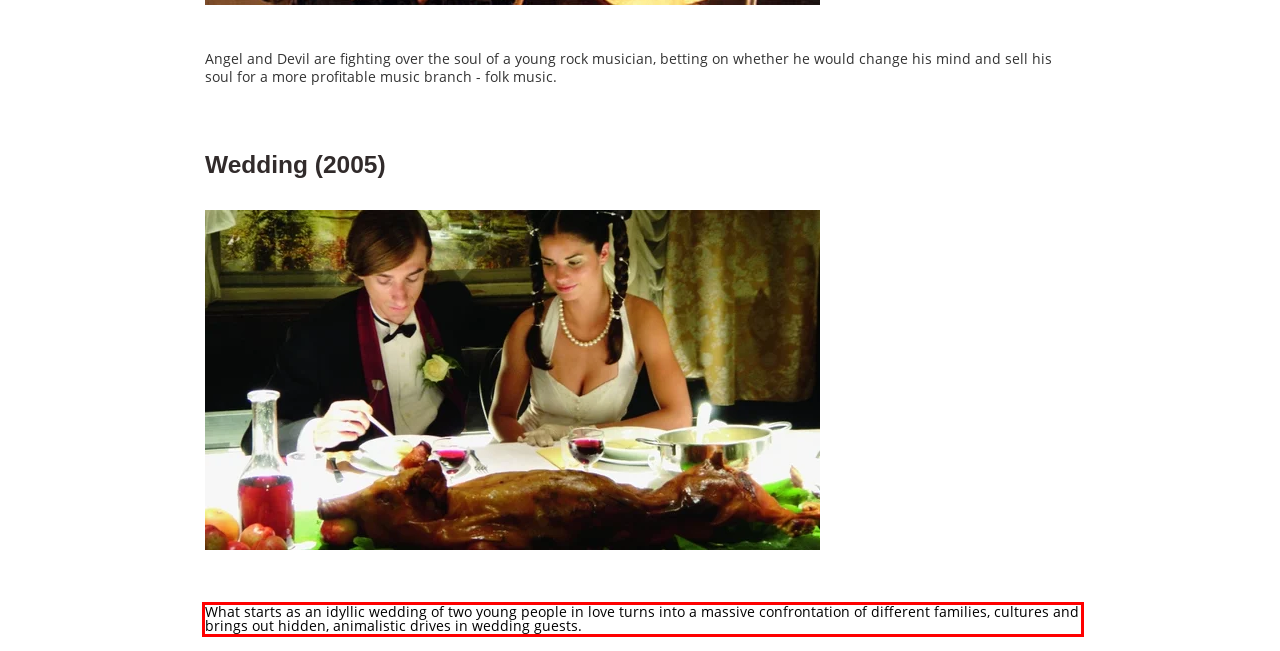With the provided screenshot of a webpage, locate the red bounding box and perform OCR to extract the text content inside it.

What starts as an idyllic wedding of two young people in love turns into a massive confrontation of different families, cultures and brings out hidden, animalistic drives in wedding guests.